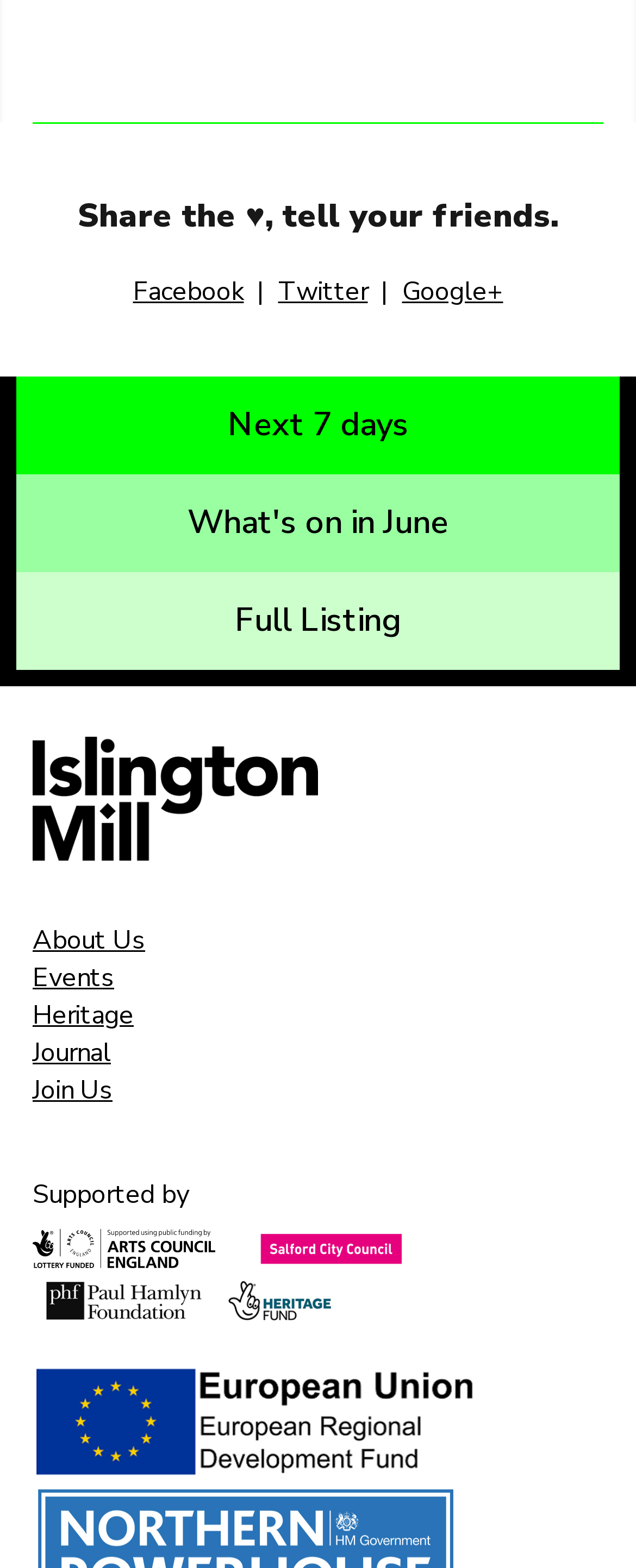Show the bounding box coordinates of the region that should be clicked to follow the instruction: "Learn about Islington Mill."

[0.051, 0.47, 0.5, 0.549]